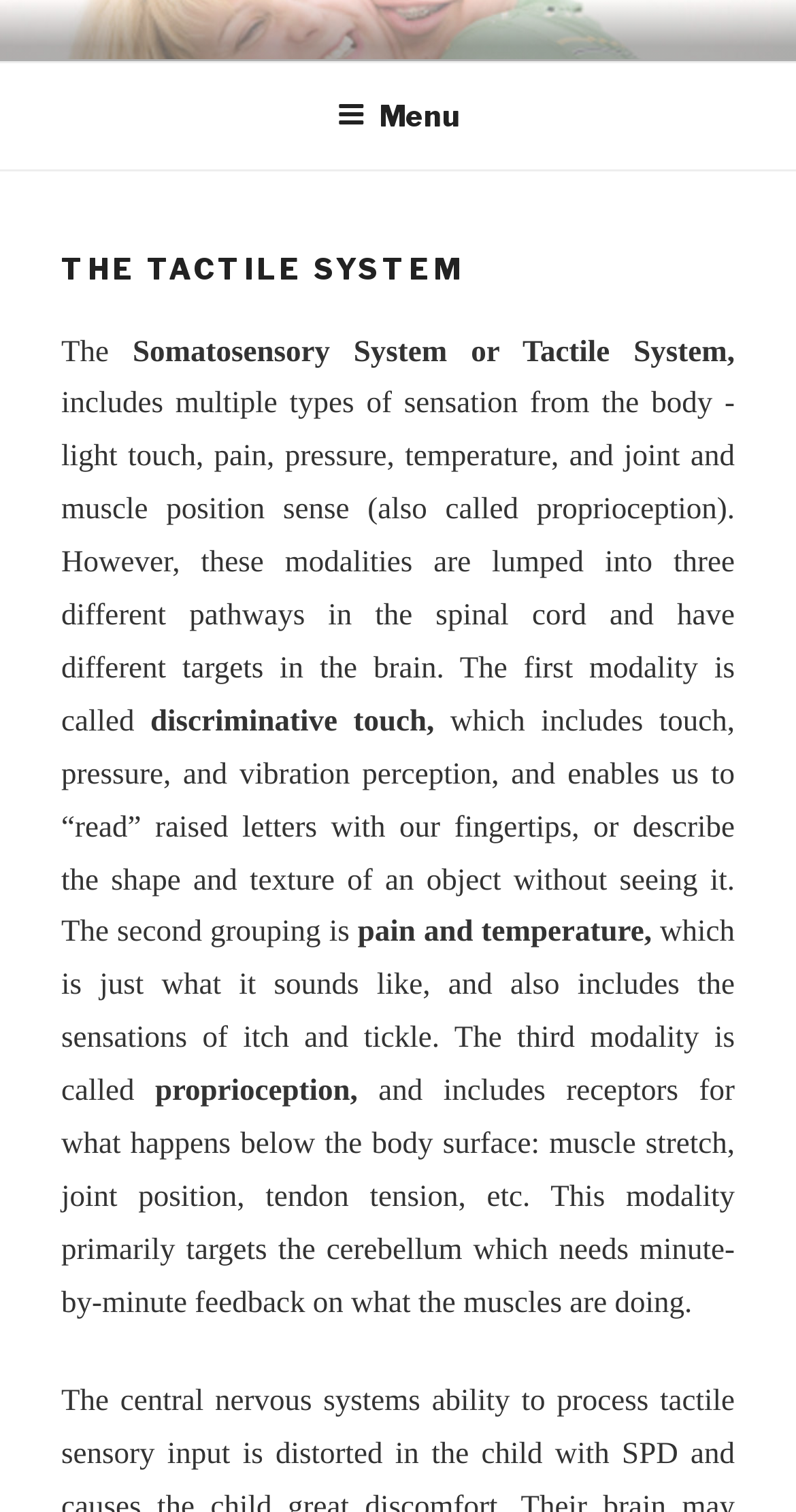Given the element description "SPD Australia" in the screenshot, predict the bounding box coordinates of that UI element.

[0.077, 0.02, 0.651, 0.059]